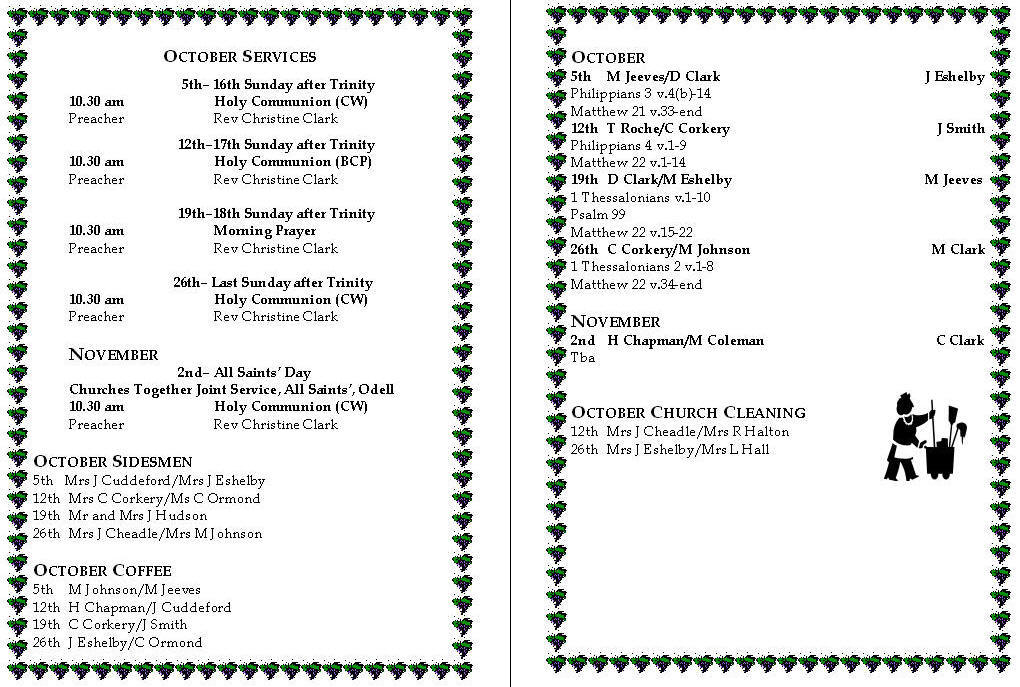What type of border is used in the document?
Based on the image, give a one-word or short phrase answer.

Floral border